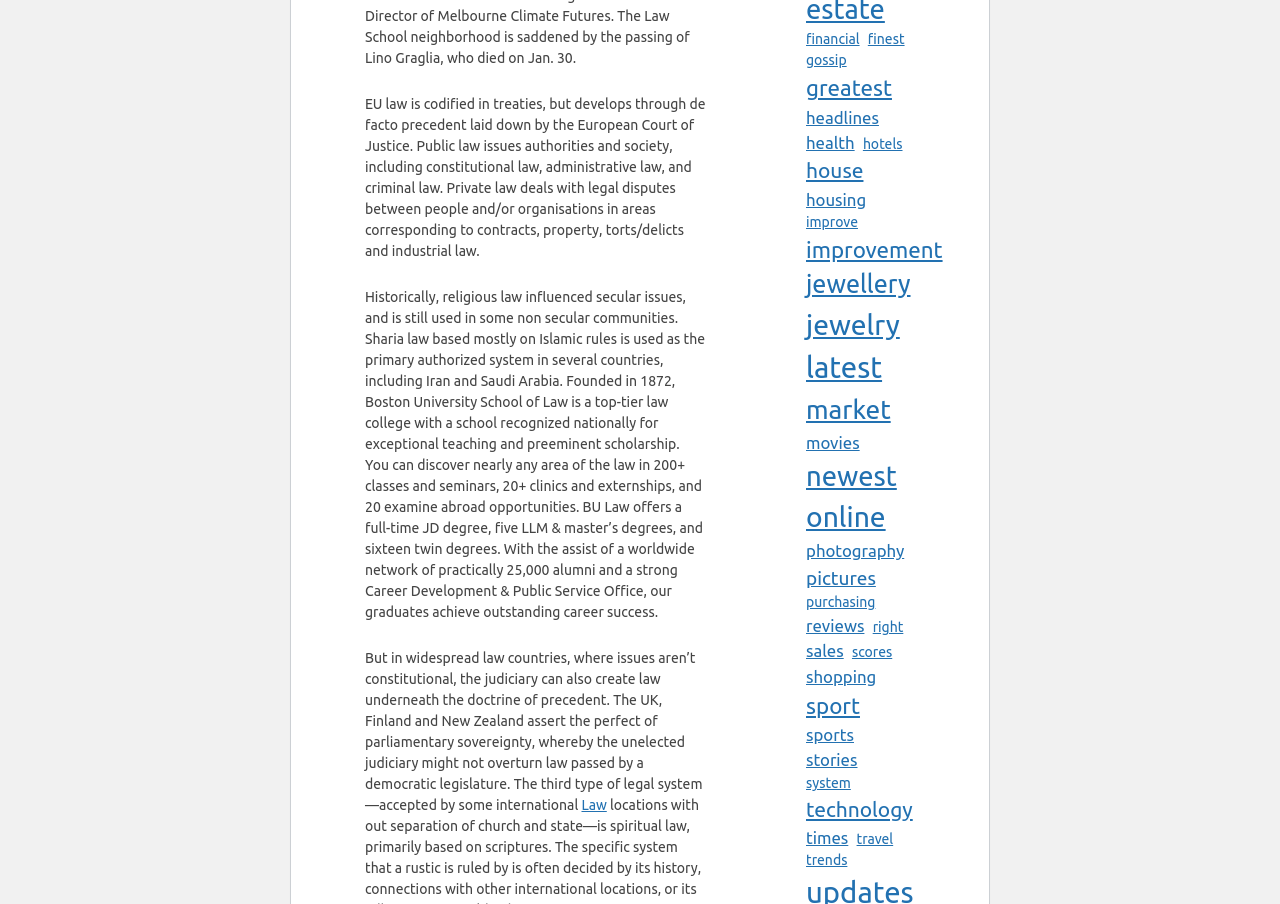Find the bounding box coordinates of the element's region that should be clicked in order to follow the given instruction: "Explore 'jewelry'". The coordinates should consist of four float numbers between 0 and 1, i.e., [left, top, right, bottom].

[0.63, 0.336, 0.703, 0.383]